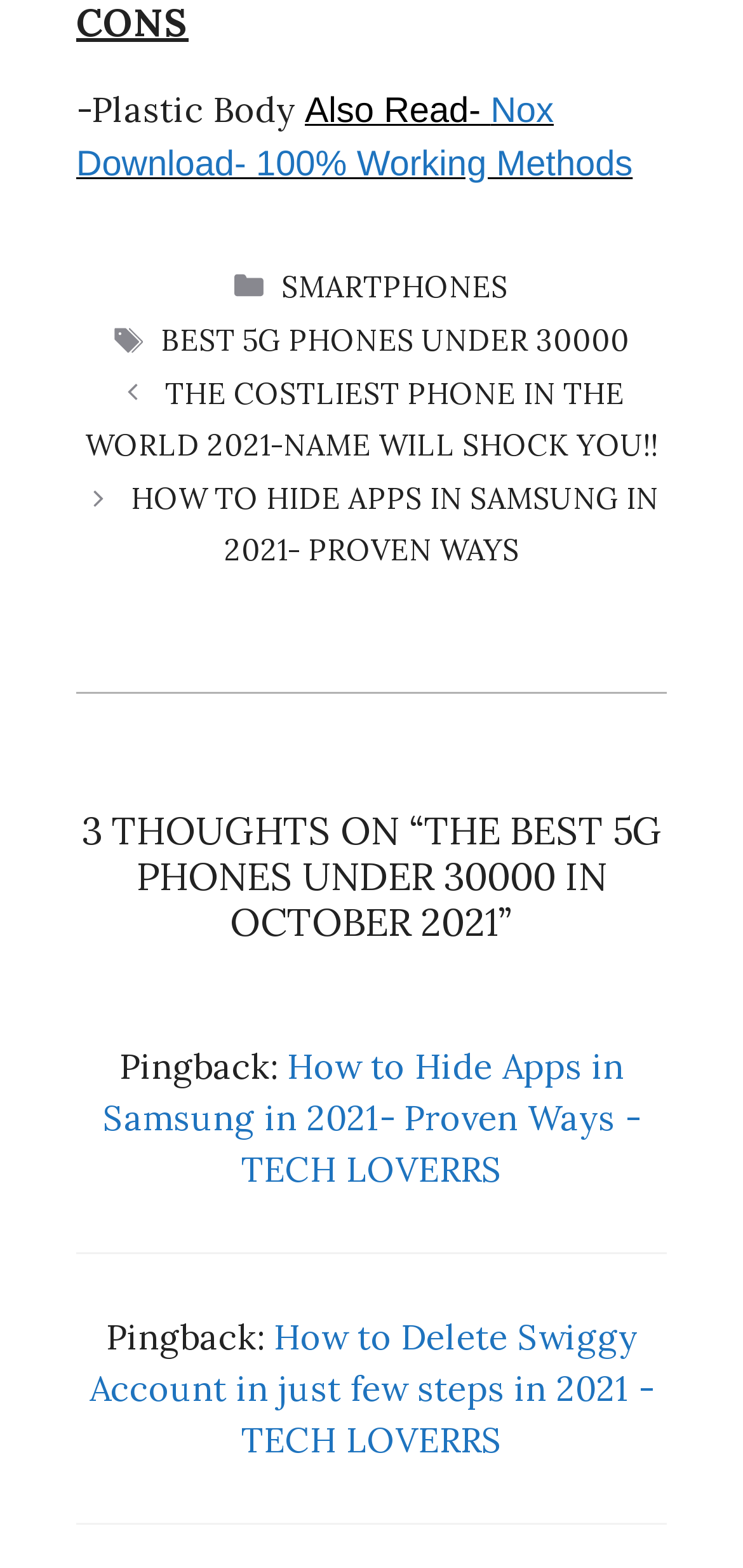Use a single word or phrase to answer the question: 
How many links are there in the footer?

2